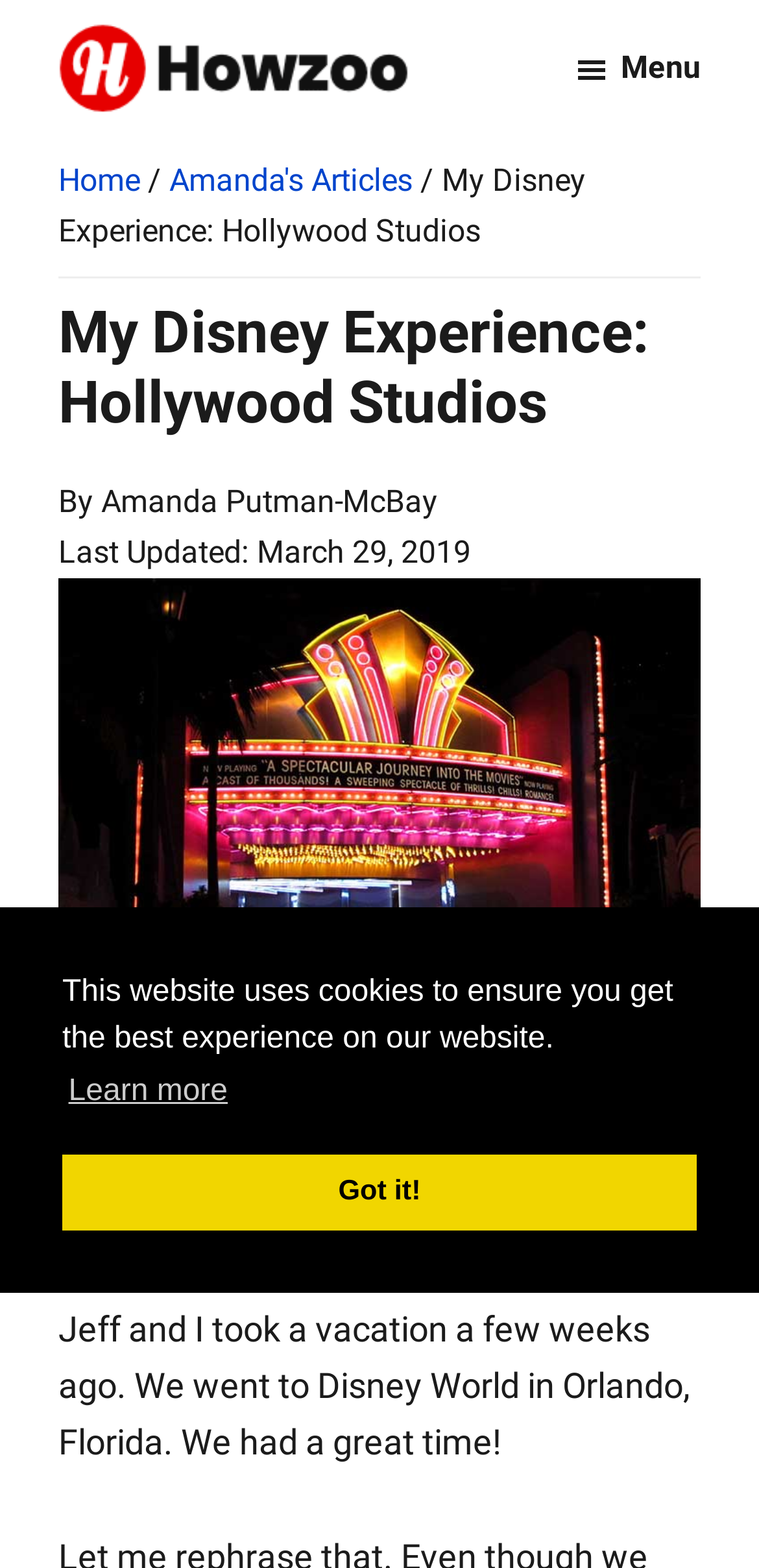Give a concise answer of one word or phrase to the question: 
What is the logo of the website?

Howzoo.com logo